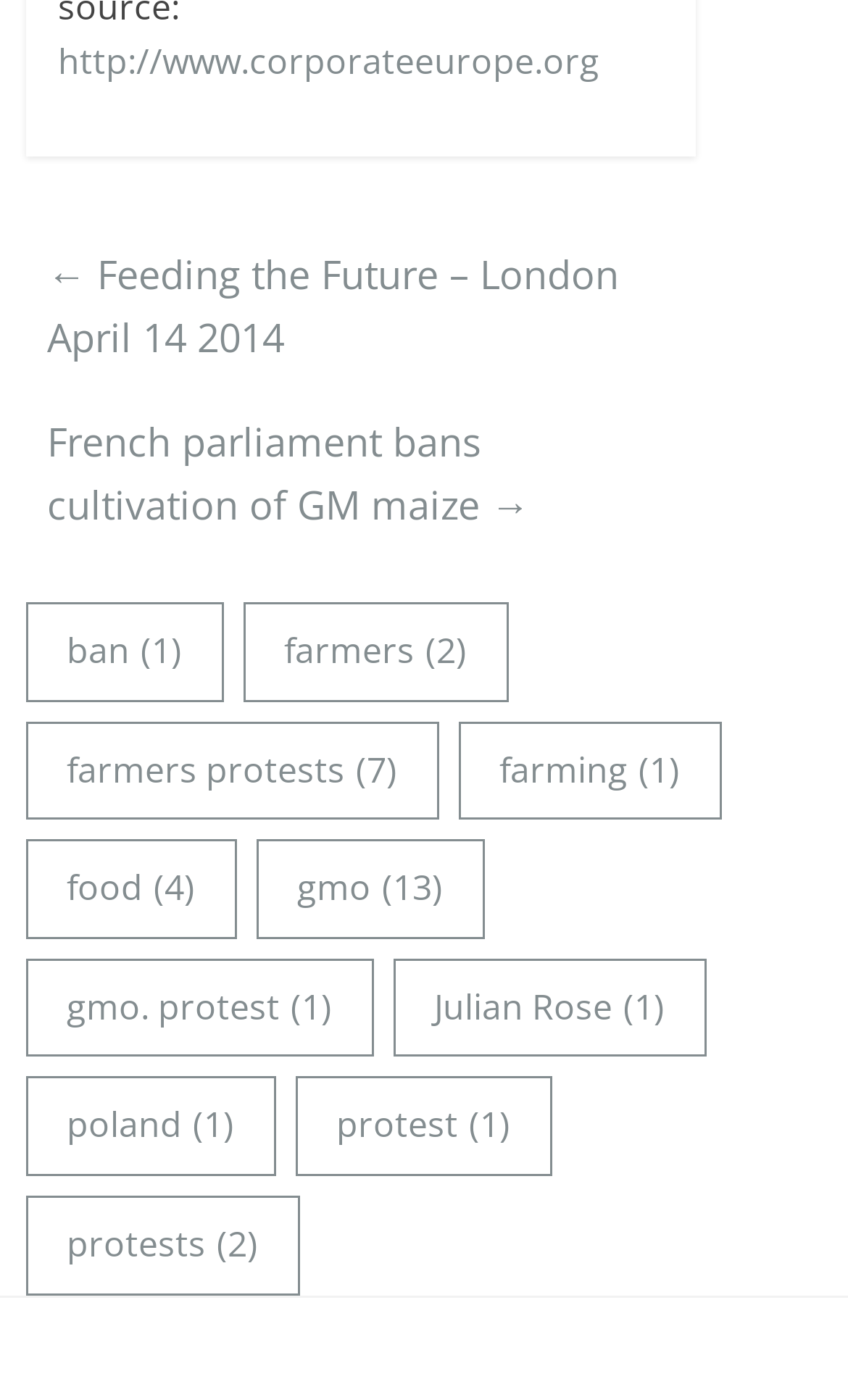Reply to the question with a single word or phrase:
What is the topic of the webpage?

GM maize and farming